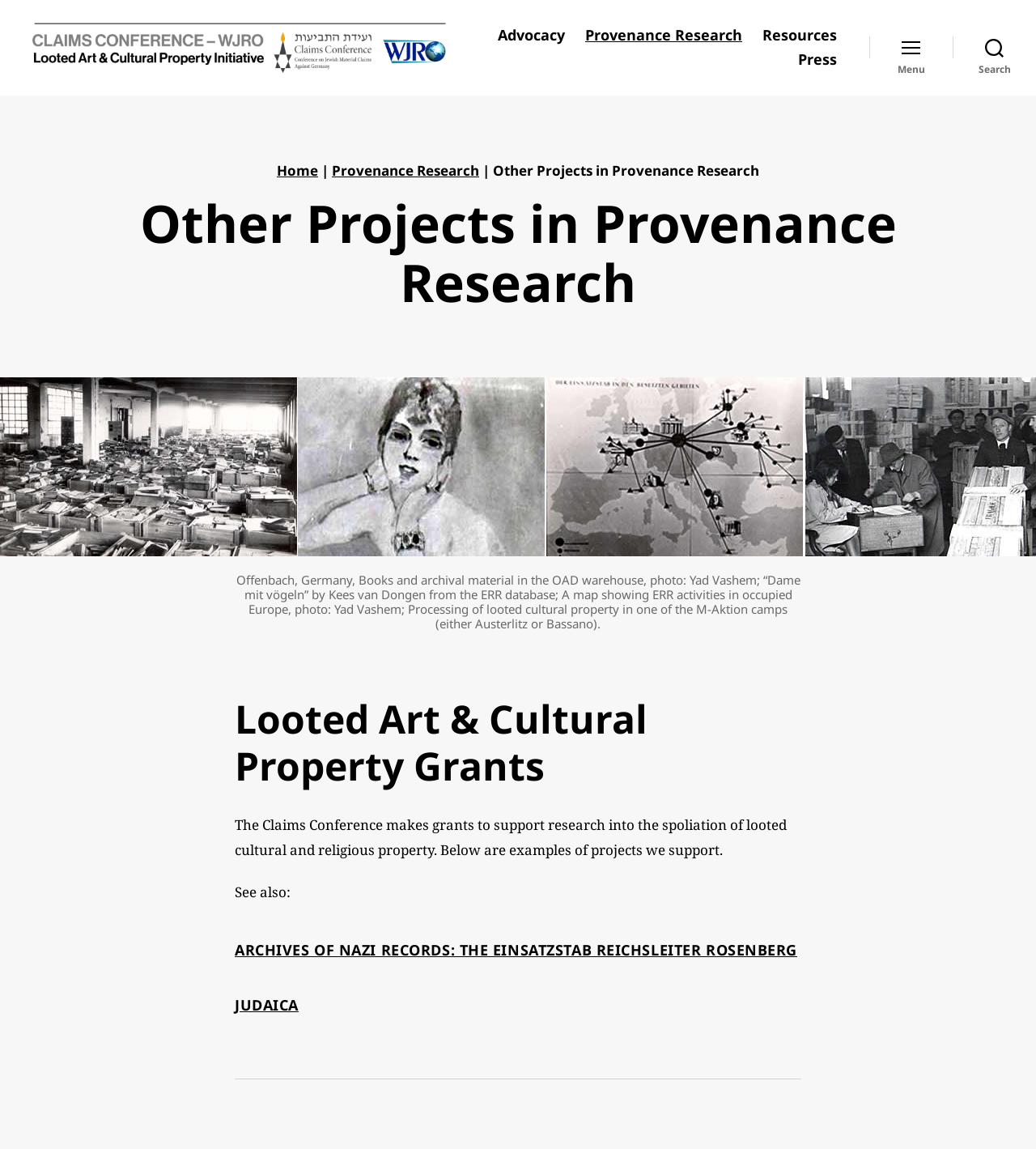What is the name of the initiative?
From the image, respond with a single word or phrase.

Holocaust Looted Art and Cultural Property Initiative